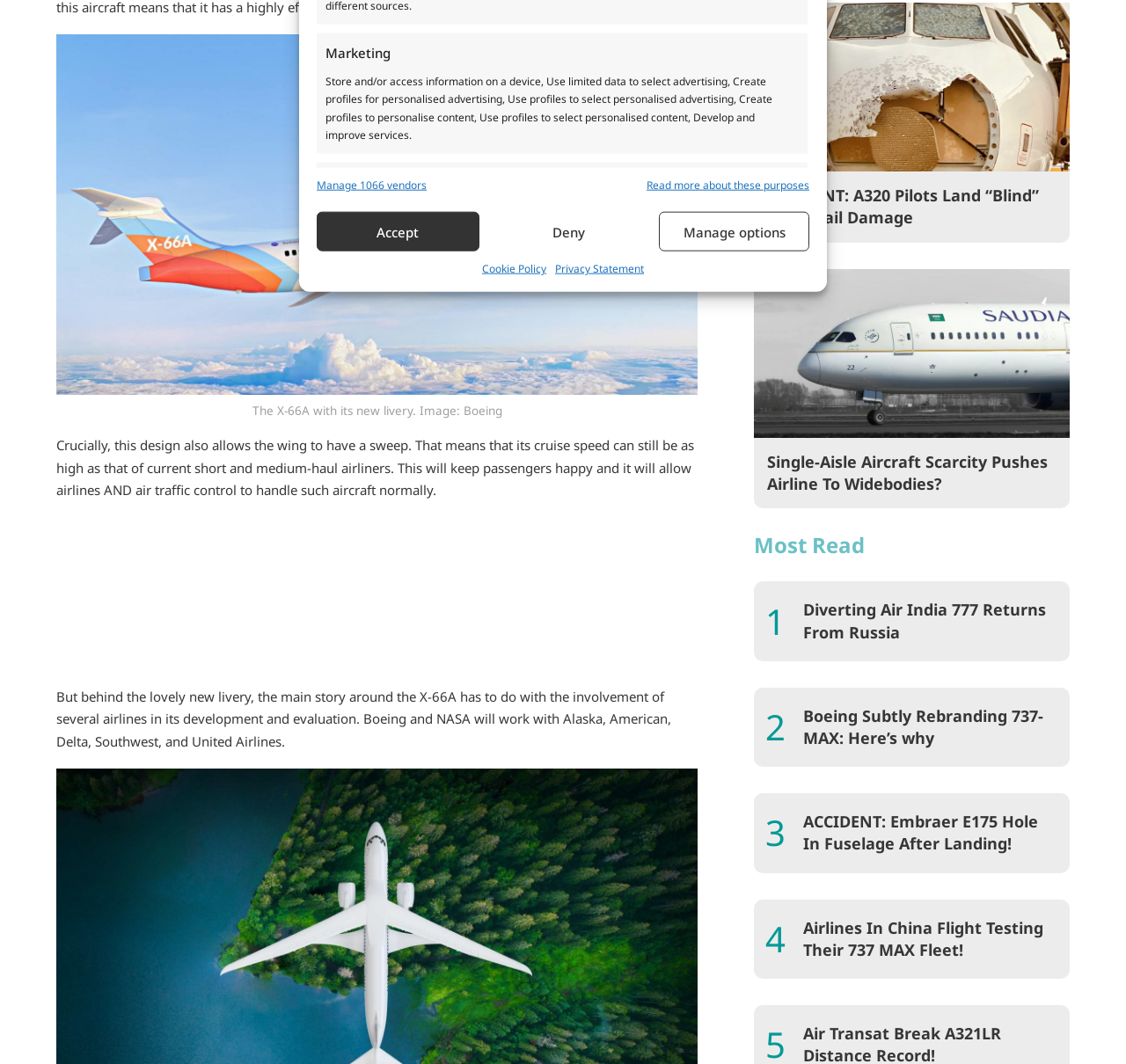Predict the bounding box for the UI component with the following description: "Skip to Navigation".

None